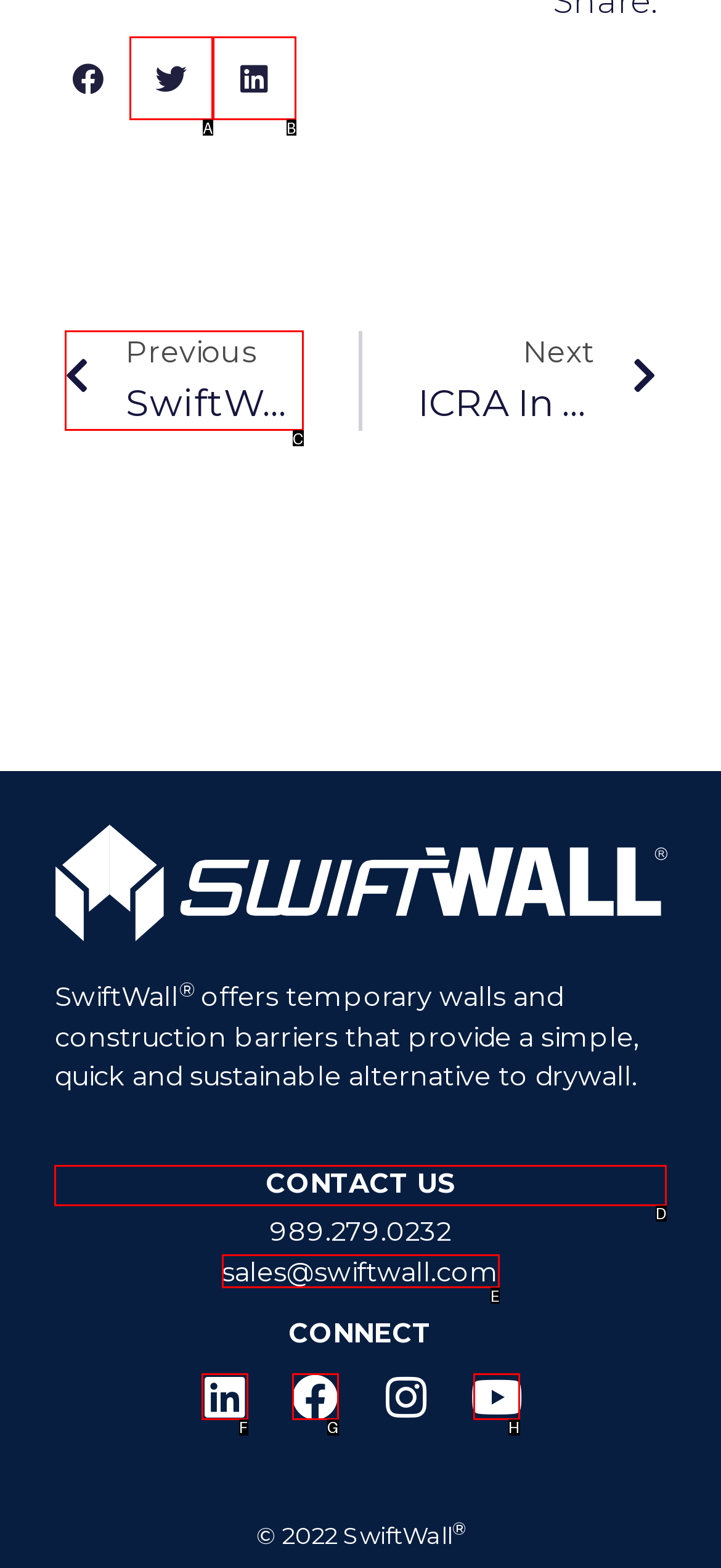Which UI element's letter should be clicked to achieve the task: Visit Bruno Claessens' page
Provide the letter of the correct choice directly.

None